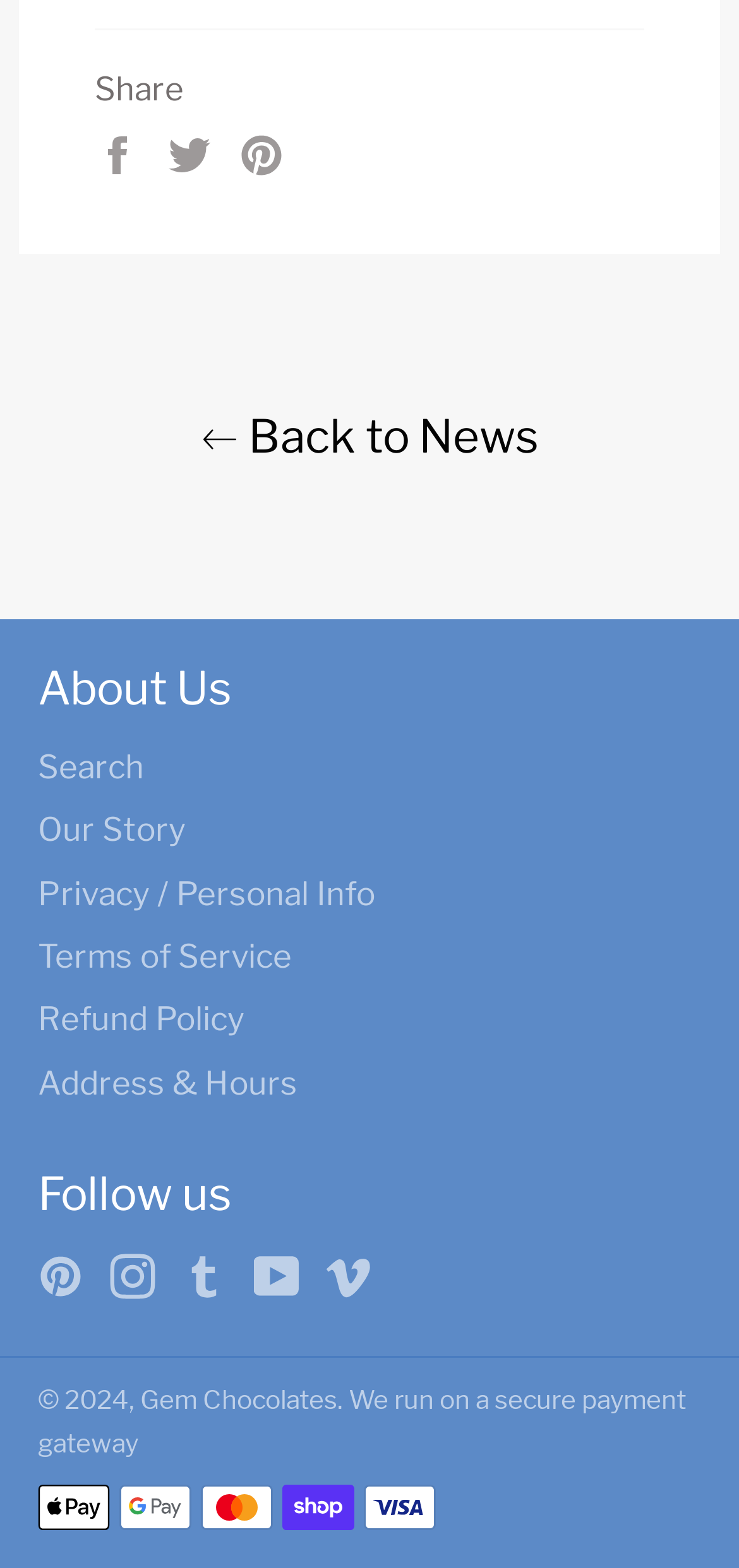Provide a single word or phrase answer to the question: 
How many payment methods are shown?

5